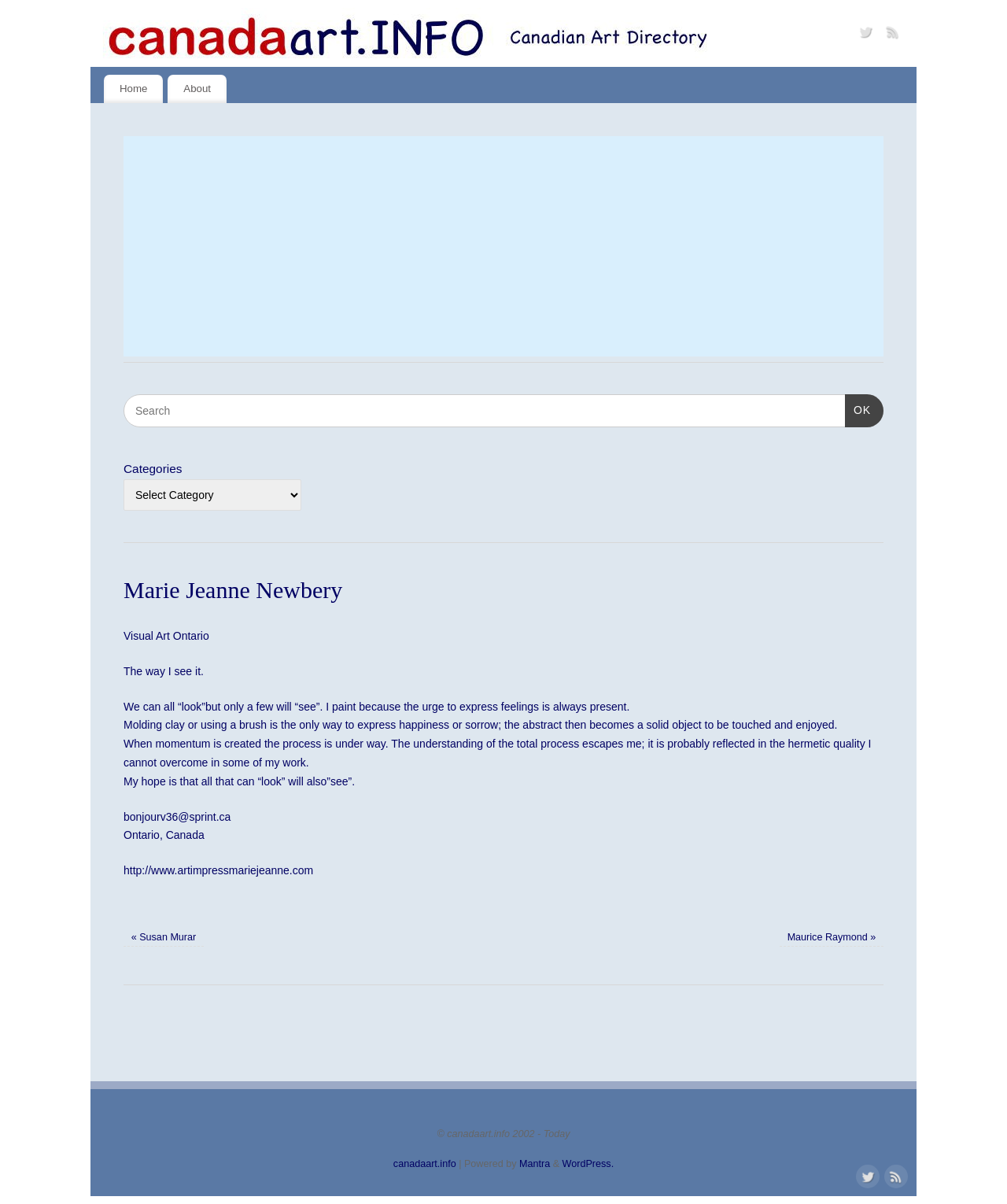Locate the bounding box coordinates of the element you need to click to accomplish the task described by this instruction: "Go to the home page".

[0.103, 0.062, 0.162, 0.086]